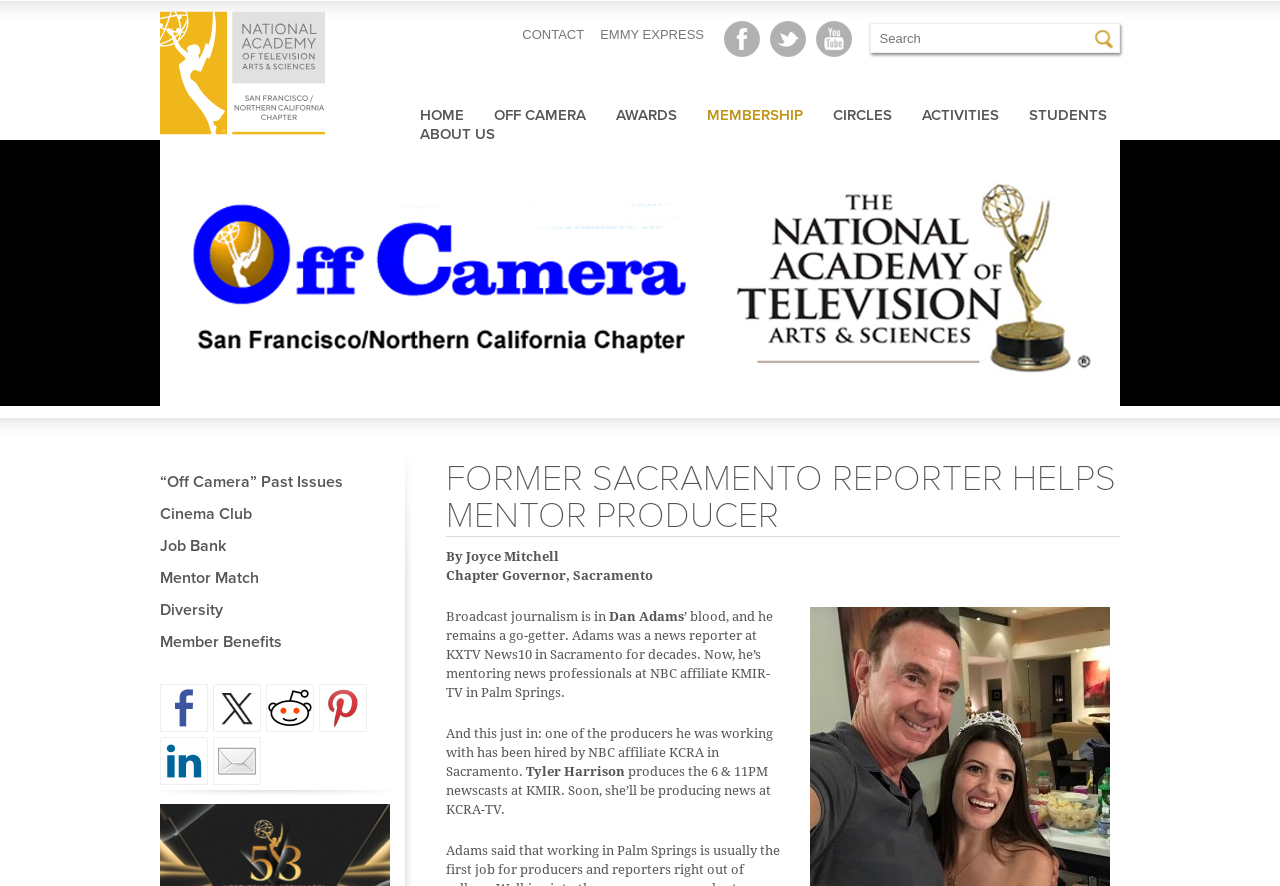Please provide a comprehensive response to the question based on the details in the image: What is the name of the organization?

I found the answer by looking at the top-left corner of the webpage, where there is a link with the text 'National Academy of Television Arts & Sciences' and an image with the same name. This suggests that the organization's name is National Academy of Television Arts & Sciences.